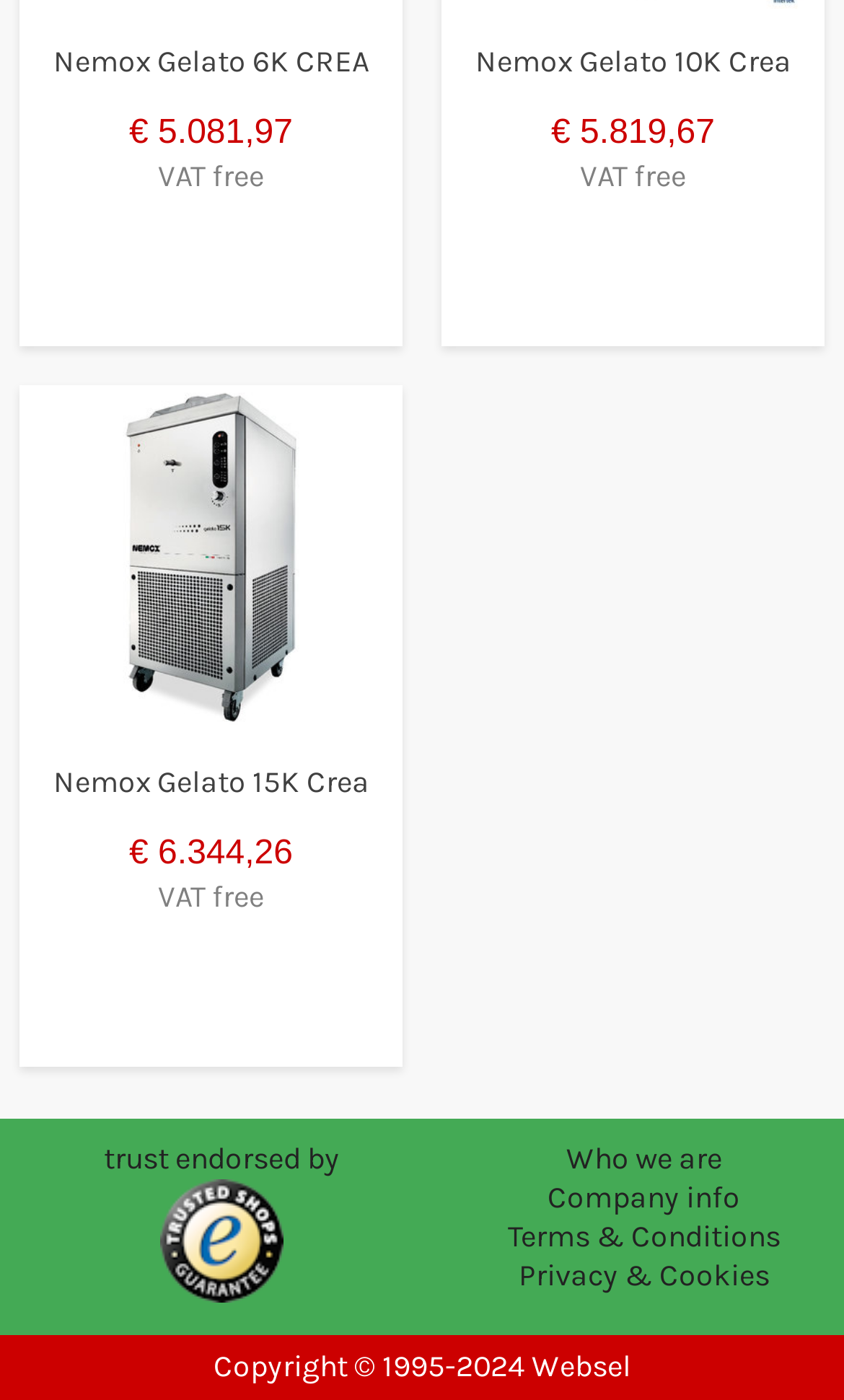Locate the bounding box coordinates of the item that should be clicked to fulfill the instruction: "Learn about Trusted Shops".

[0.19, 0.91, 0.336, 0.937]